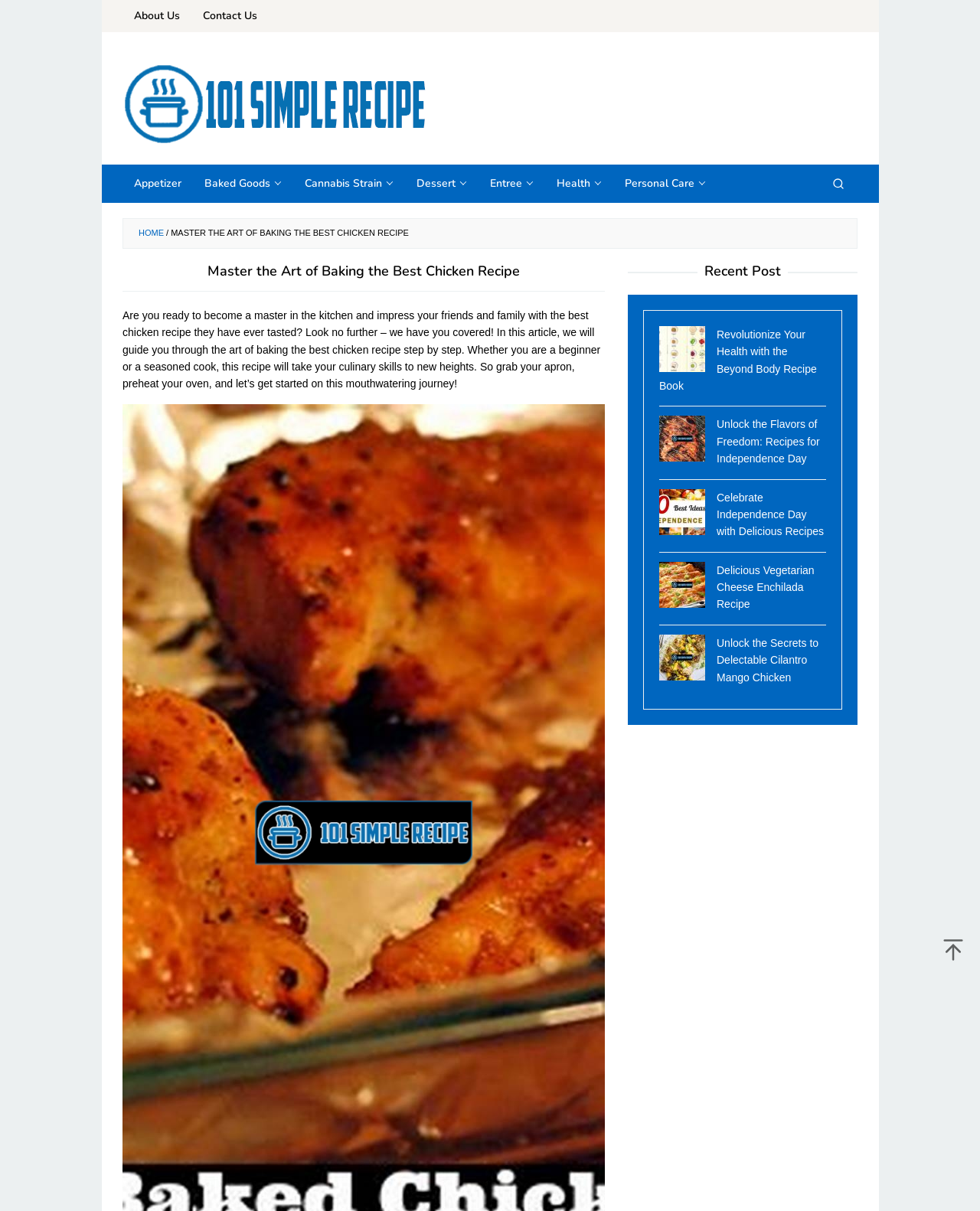Could you indicate the bounding box coordinates of the region to click in order to complete this instruction: "Search for a recipe".

[0.836, 0.136, 0.875, 0.168]